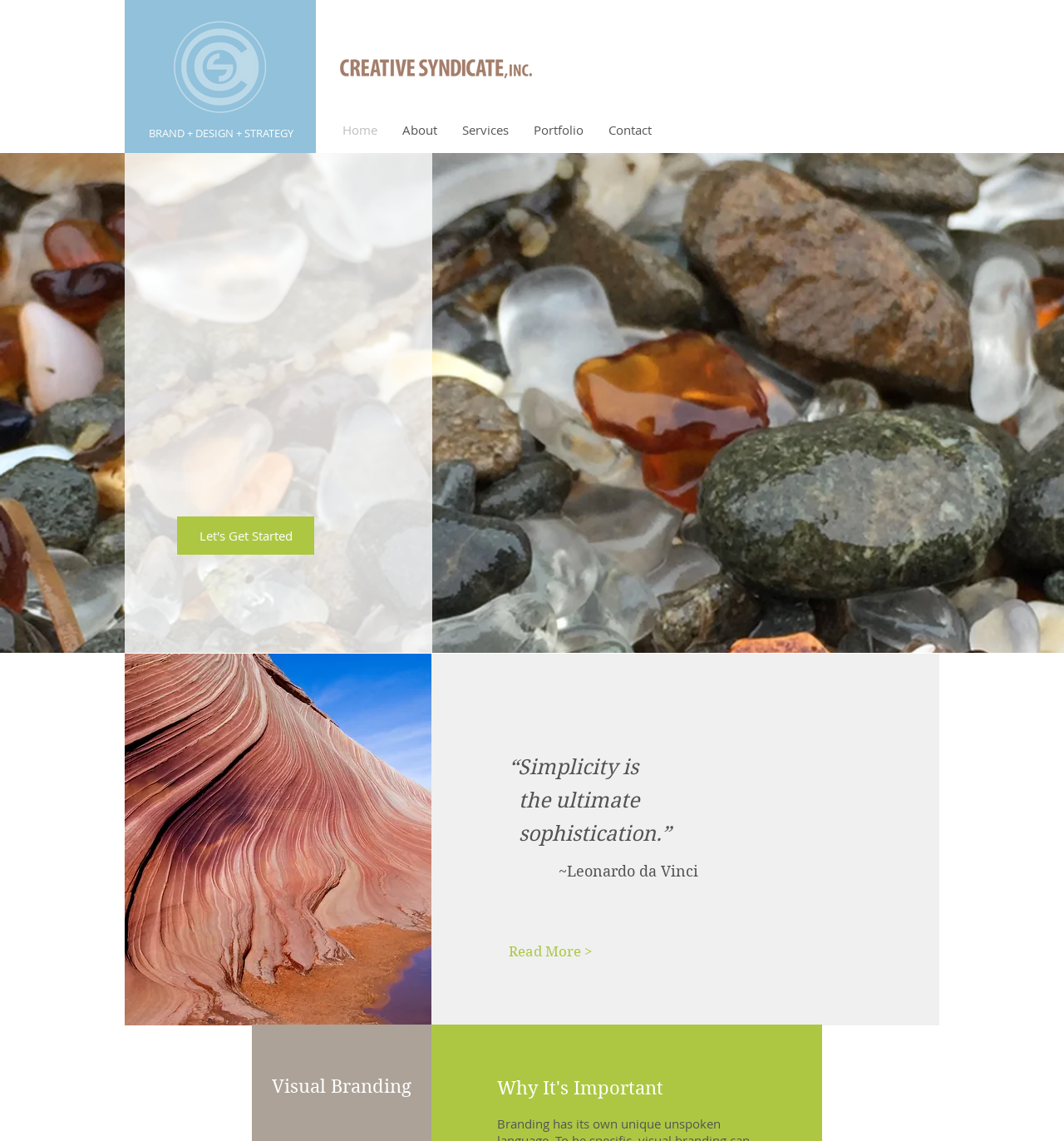Answer the question below with a single word or a brief phrase: 
What is the purpose of the 'Let's Get Started' button?

To initiate a project